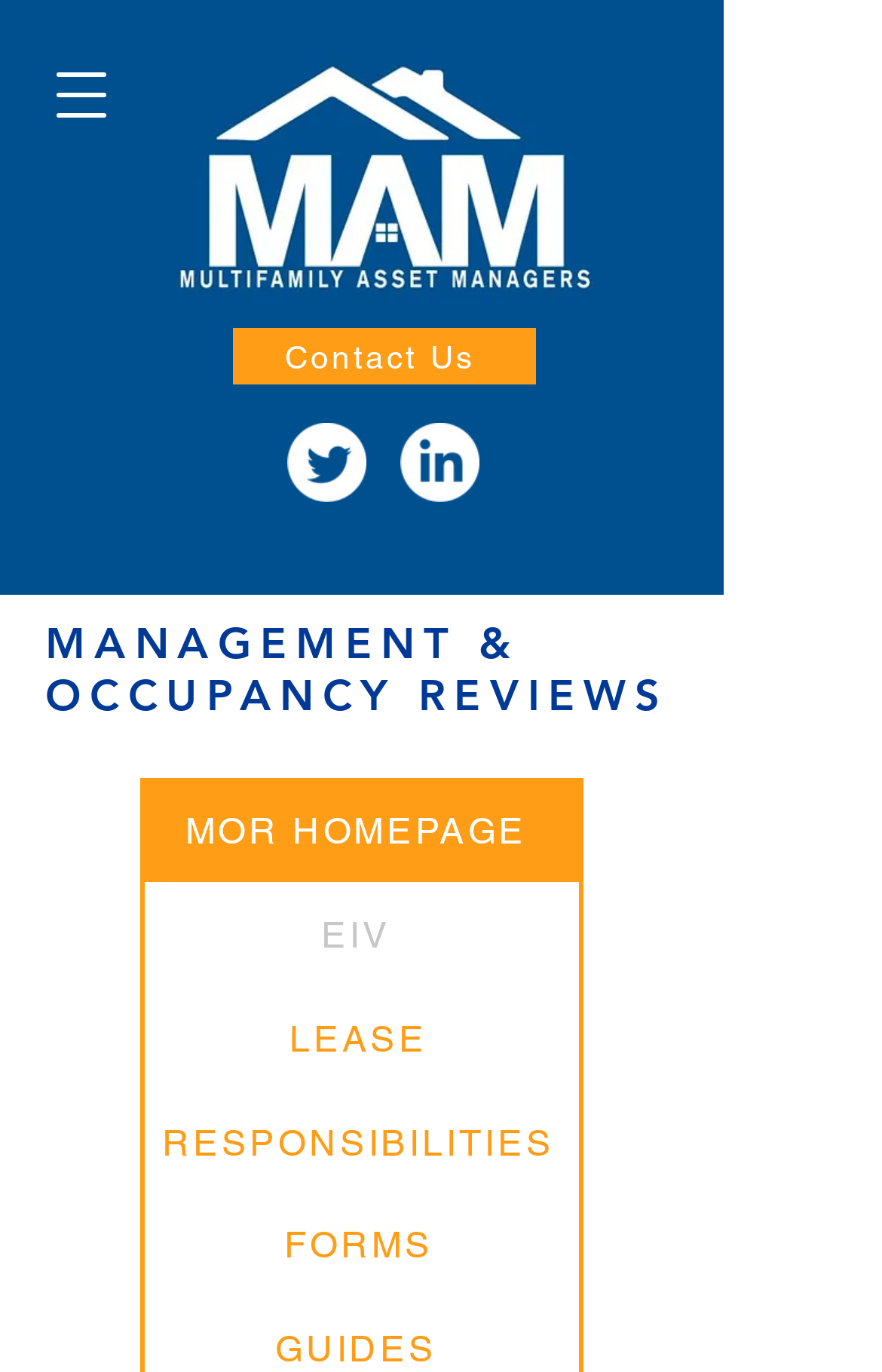What is the first link in the Social Bar?
Using the image, respond with a single word or phrase.

Twitter